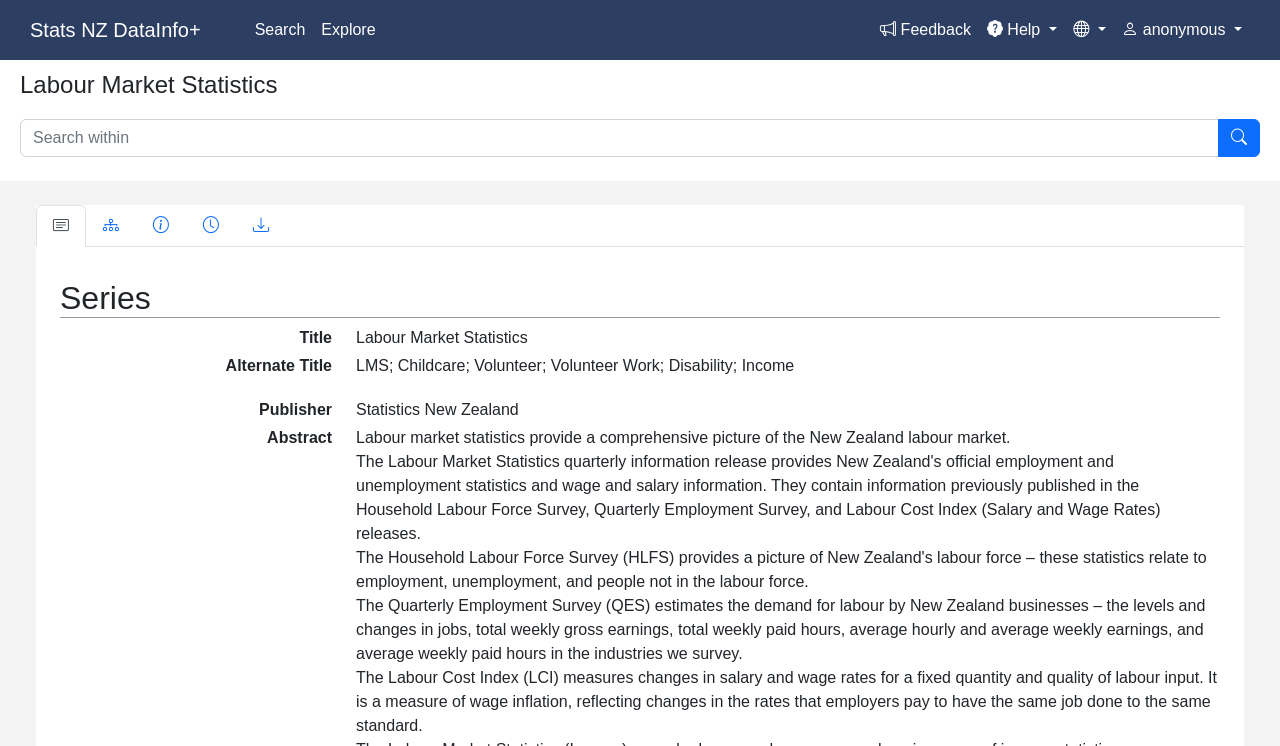Determine the bounding box coordinates for the clickable element to execute this instruction: "Search within". Provide the coordinates as four float numbers between 0 and 1, i.e., [left, top, right, bottom].

[0.016, 0.159, 0.952, 0.21]